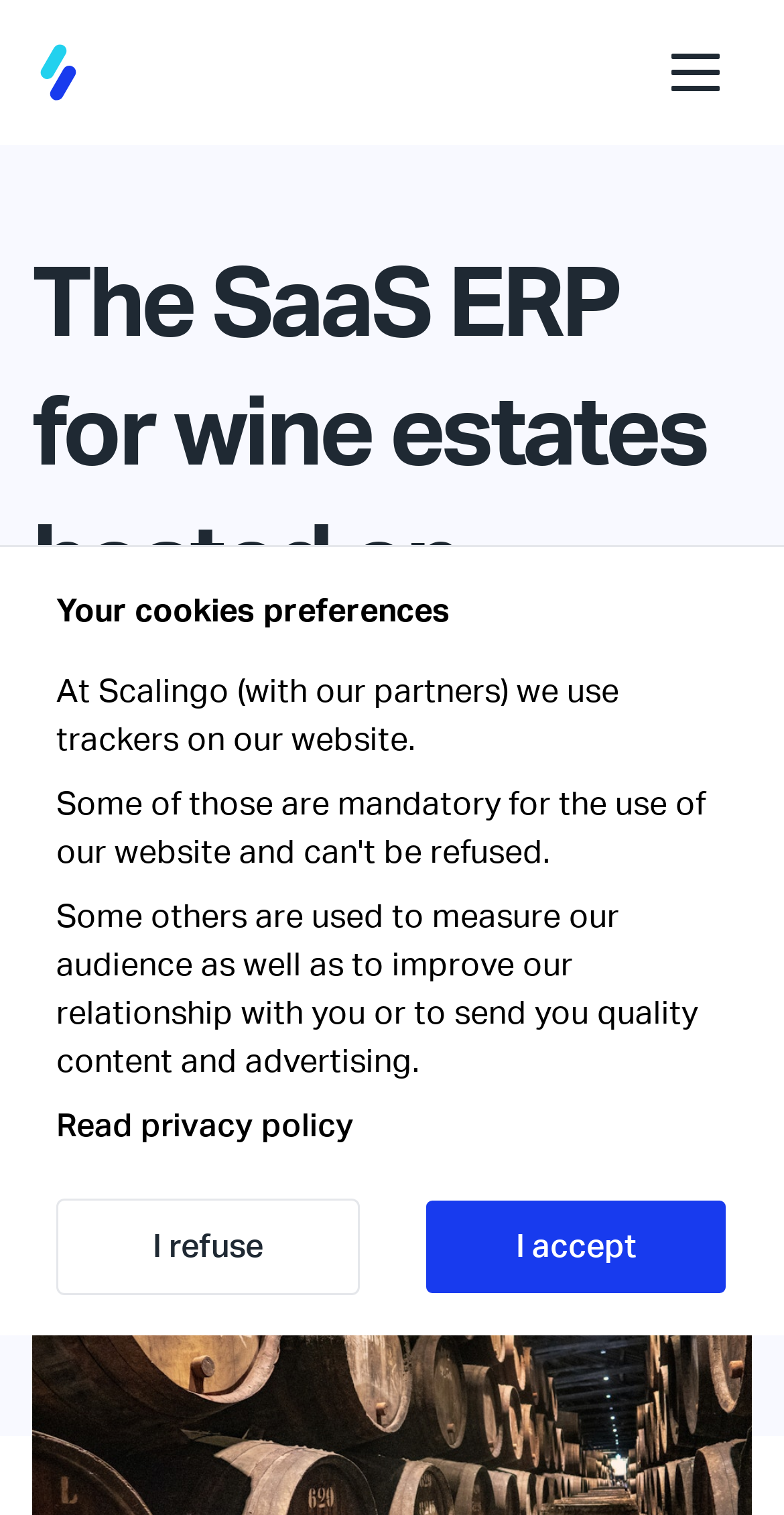Bounding box coordinates should be in the format (top-left x, top-left y, bottom-right x, bottom-right y) and all values should be floating point numbers between 0 and 1. Determine the bounding box coordinate for the UI element described as: I accept

[0.541, 0.791, 0.928, 0.855]